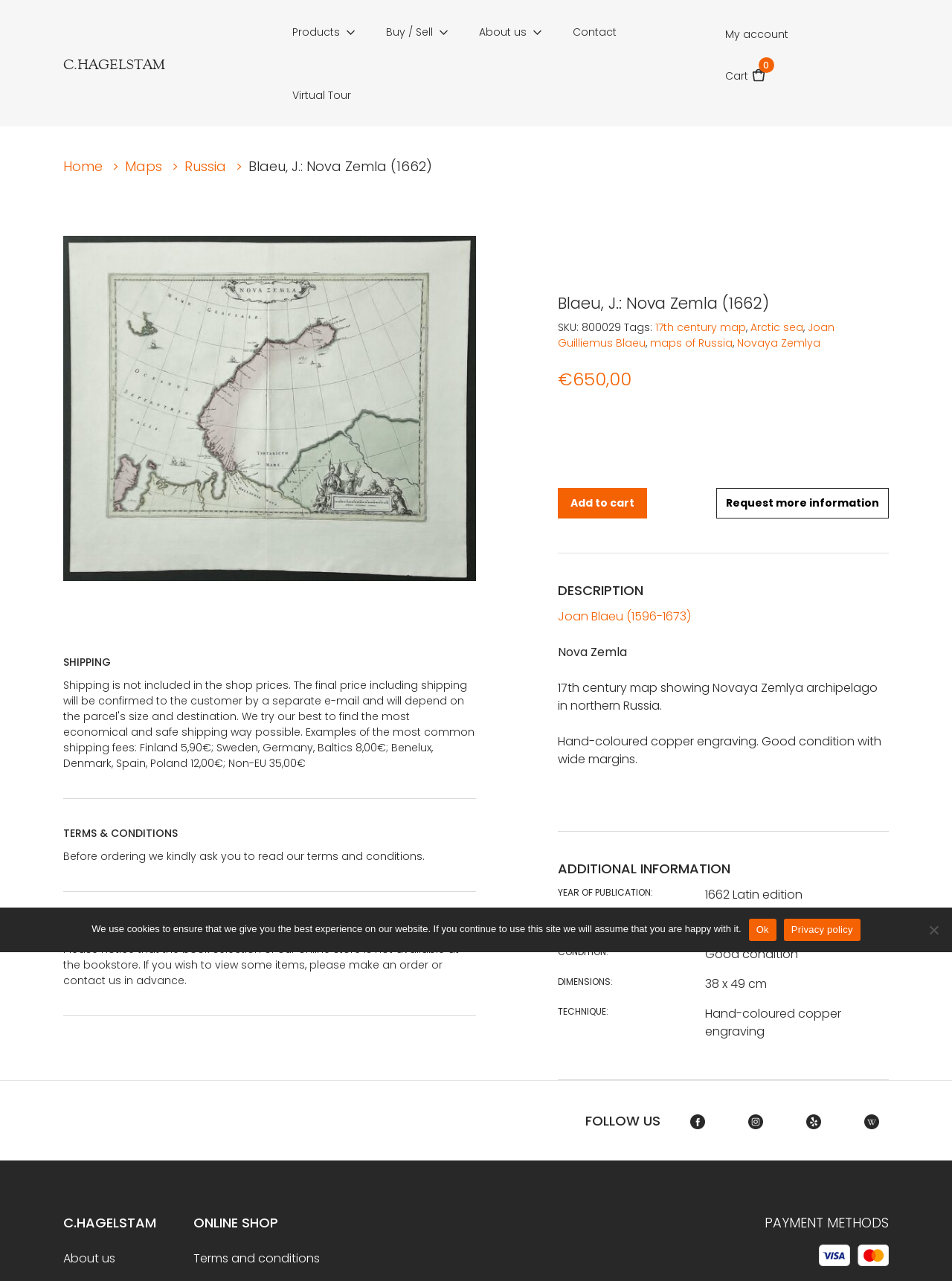Please determine the bounding box of the UI element that matches this description: Add to cart. The coordinates should be given as (top-left x, top-left y, bottom-right x, bottom-right y), with all values between 0 and 1.

[0.586, 0.381, 0.68, 0.405]